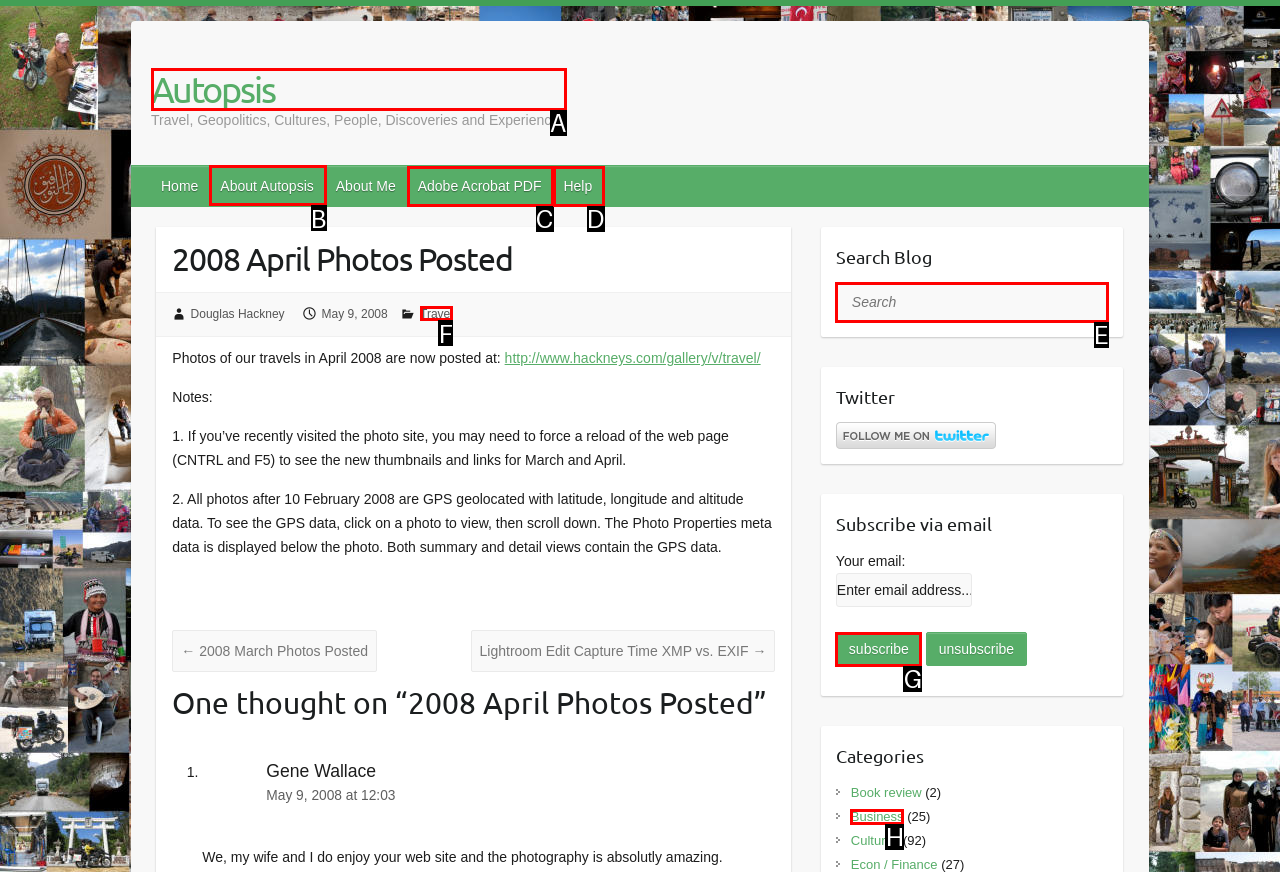Determine the letter of the element I should select to fulfill the following instruction: Click on the 'About Autopsis' link. Just provide the letter.

B